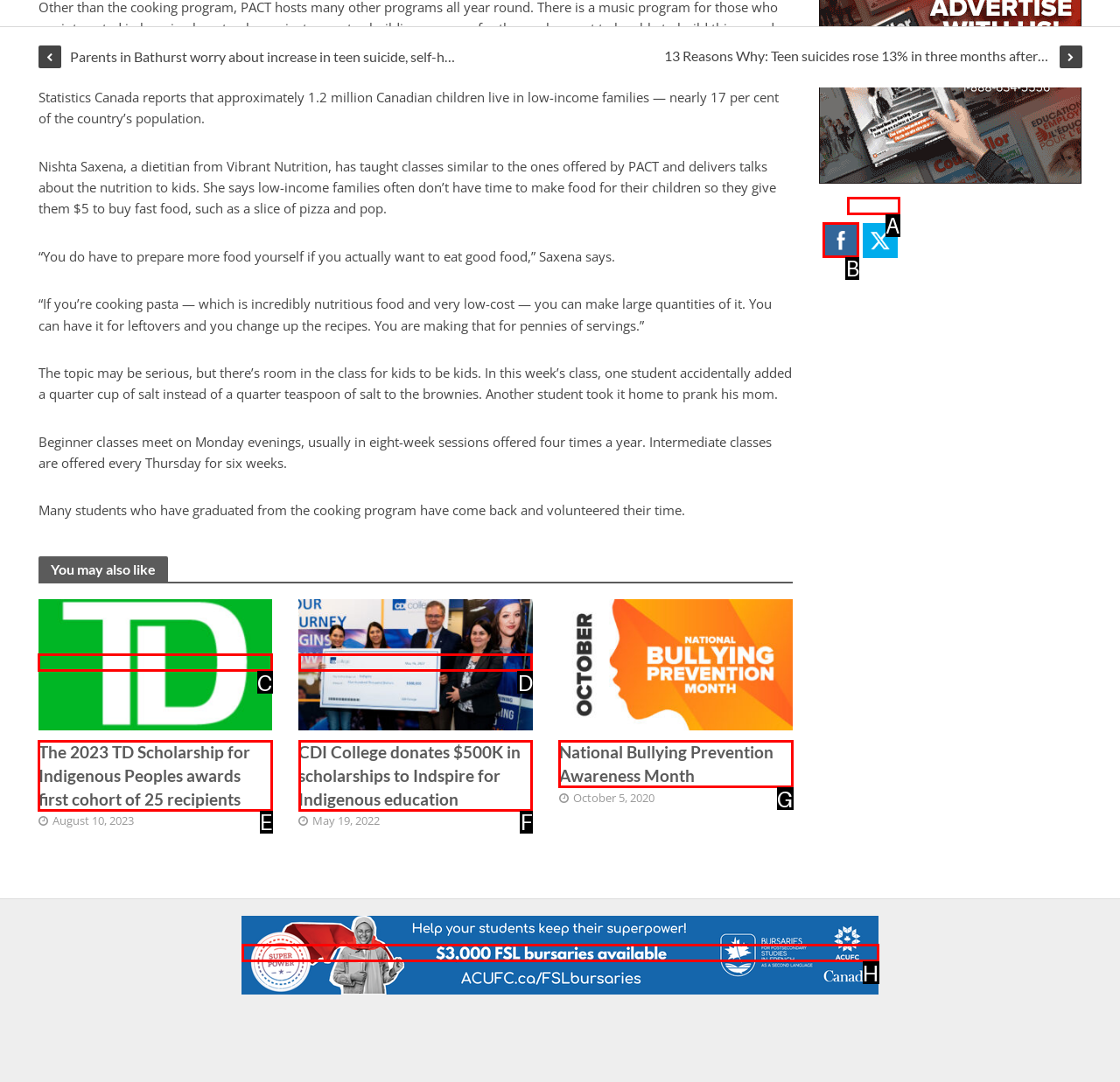Which lettered option should I select to achieve the task: Click the Facebook link according to the highlighted elements in the screenshot?

B